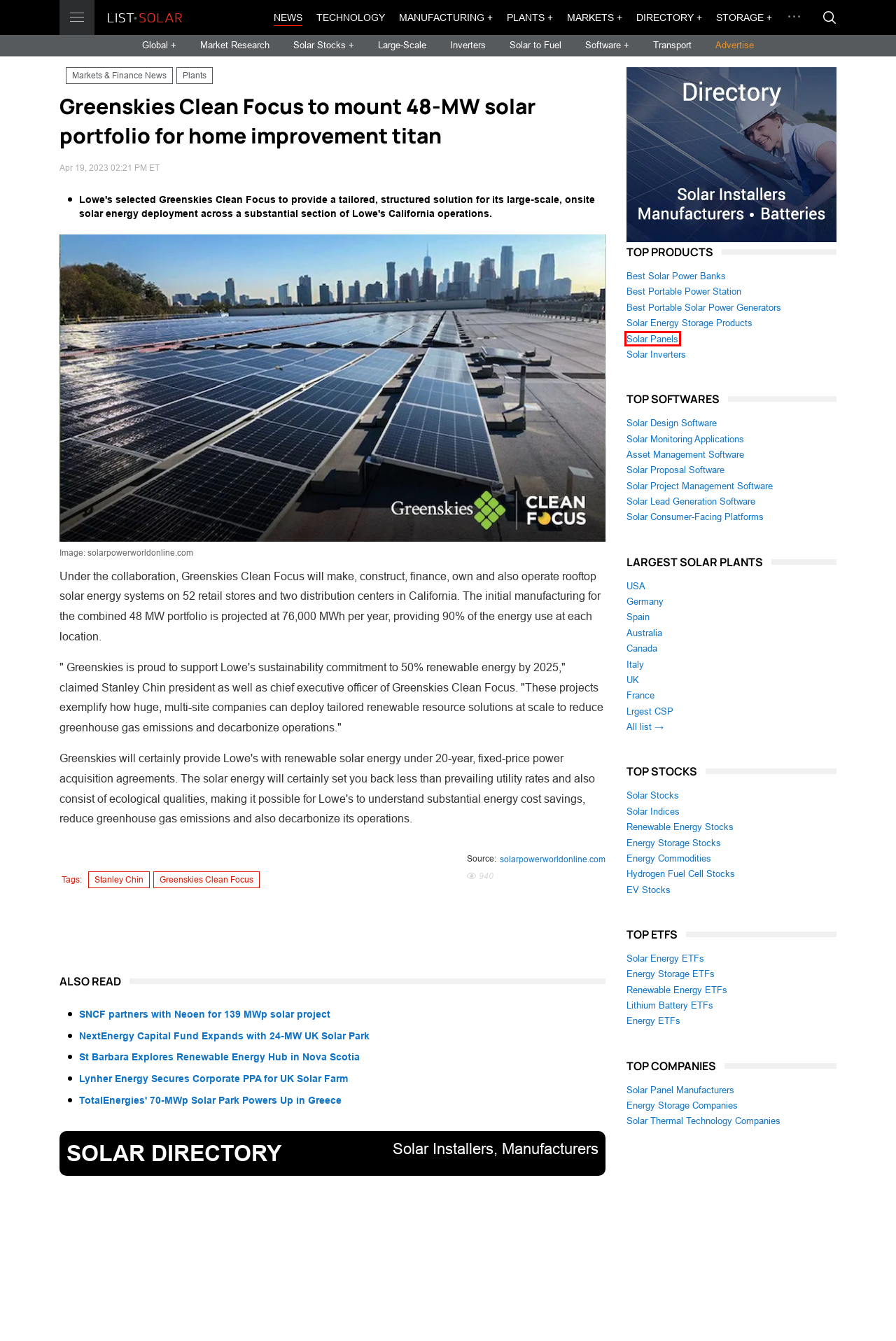Look at the screenshot of a webpage that includes a red bounding box around a UI element. Select the most appropriate webpage description that matches the page seen after clicking the highlighted element. Here are the candidates:
A. Top Solar Energy ETFs
B. Top Solar Monitoring Applications | Best Solar Monitoring Software
C. Top Solar Design Software | Best Solar Design App
D. Top Solar Proposal Software | Best Proposal App
E. Top Solar Consumer-Facing Platforms | Best Solar Consumer-Facing Software
F. Best portable power stations
G. Best Solar Panels | Compare Top solar panels
H. Top Energy ETF

G